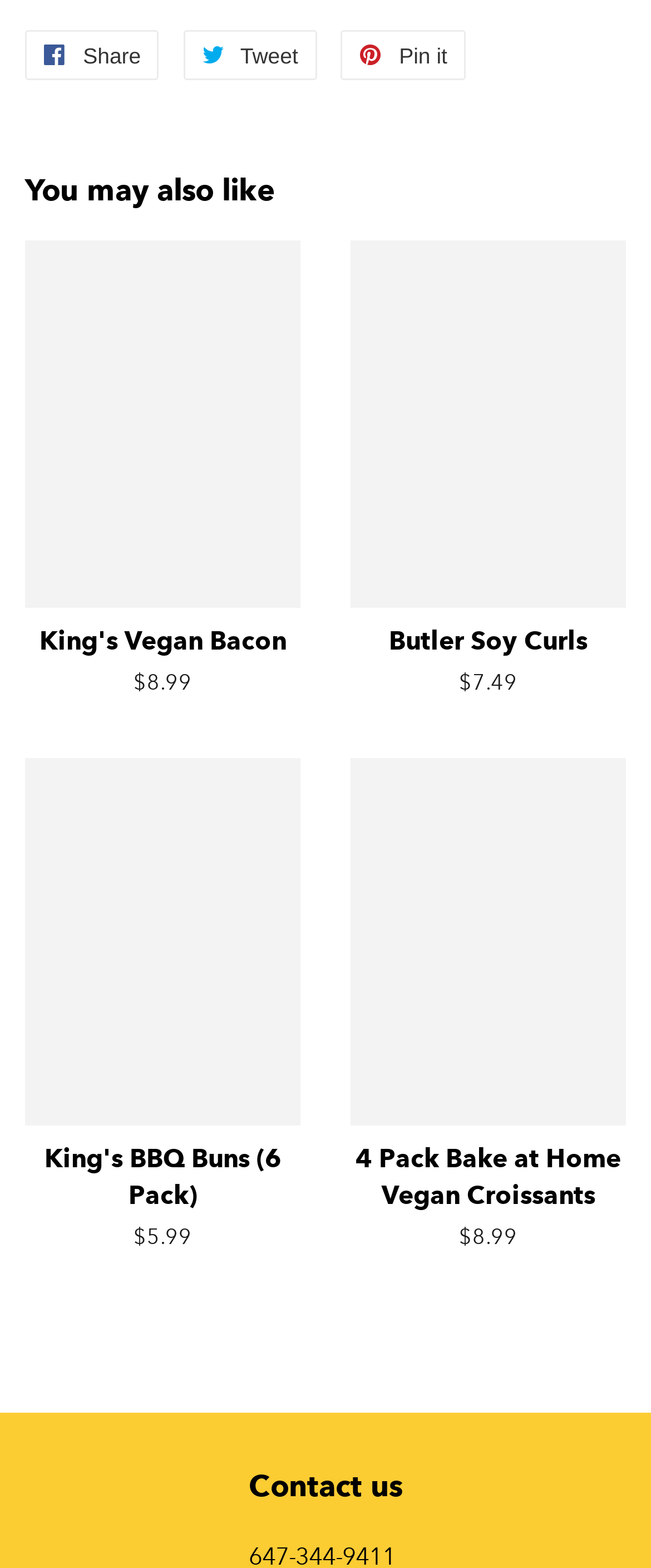Can you find the bounding box coordinates for the UI element given this description: "Pin it Pin on Pinterest"? Provide the coordinates as four float numbers between 0 and 1: [left, top, right, bottom].

[0.524, 0.019, 0.715, 0.051]